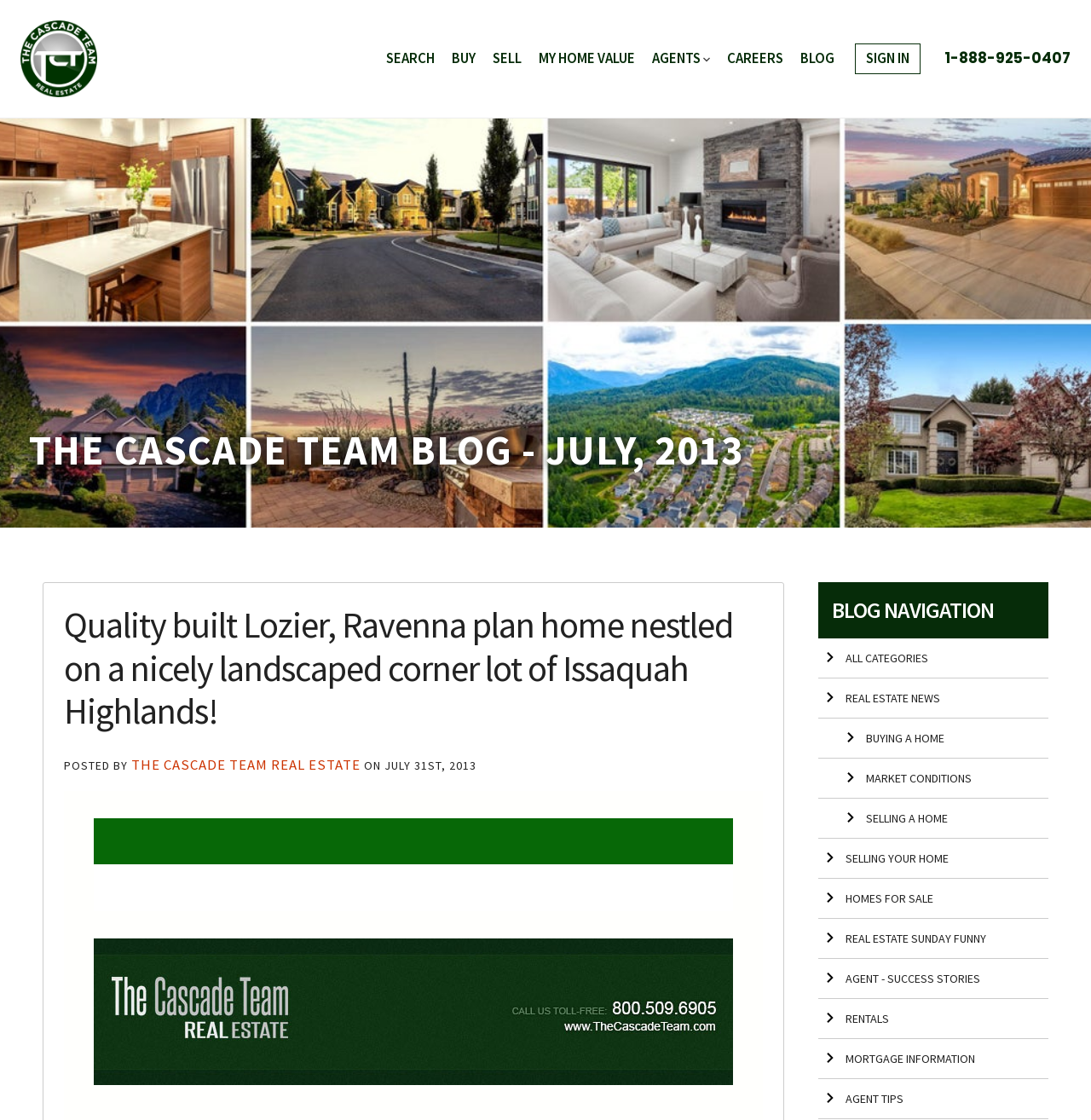What is the phone number displayed on the webpage?
Based on the image content, provide your answer in one word or a short phrase.

1-888-925-0407